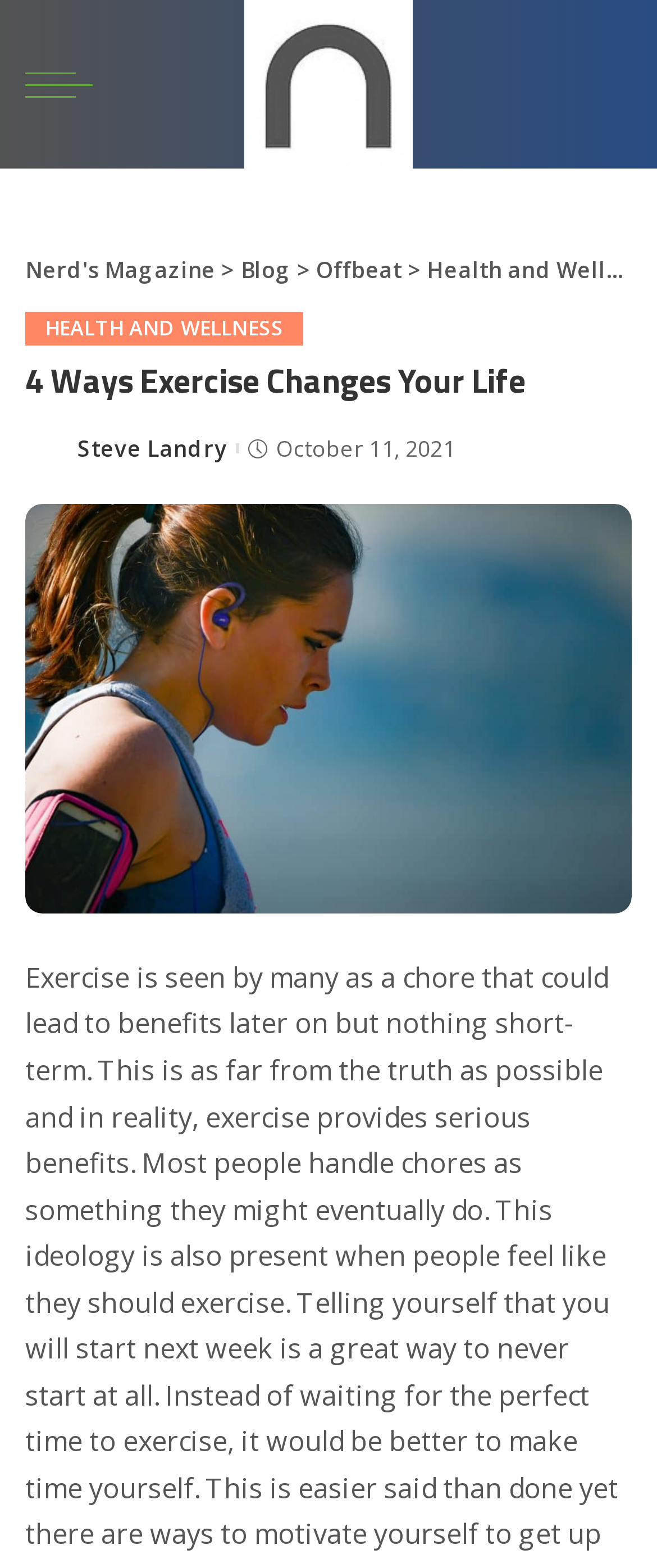Please reply to the following question using a single word or phrase: 
Who is the author of the article?

Steve Landry